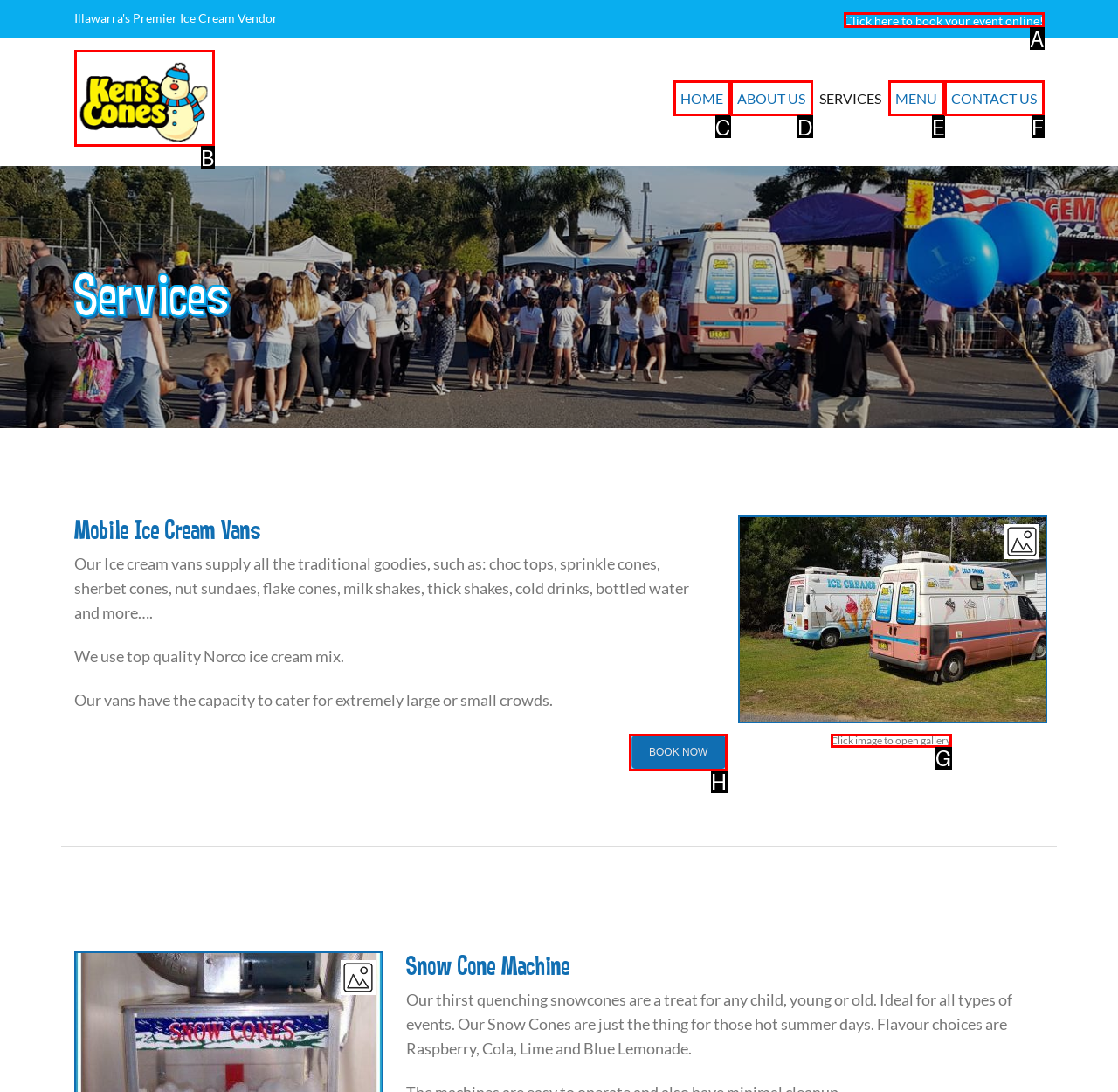Identify the letter of the option to click in order to Open gallery. Answer with the letter directly.

G